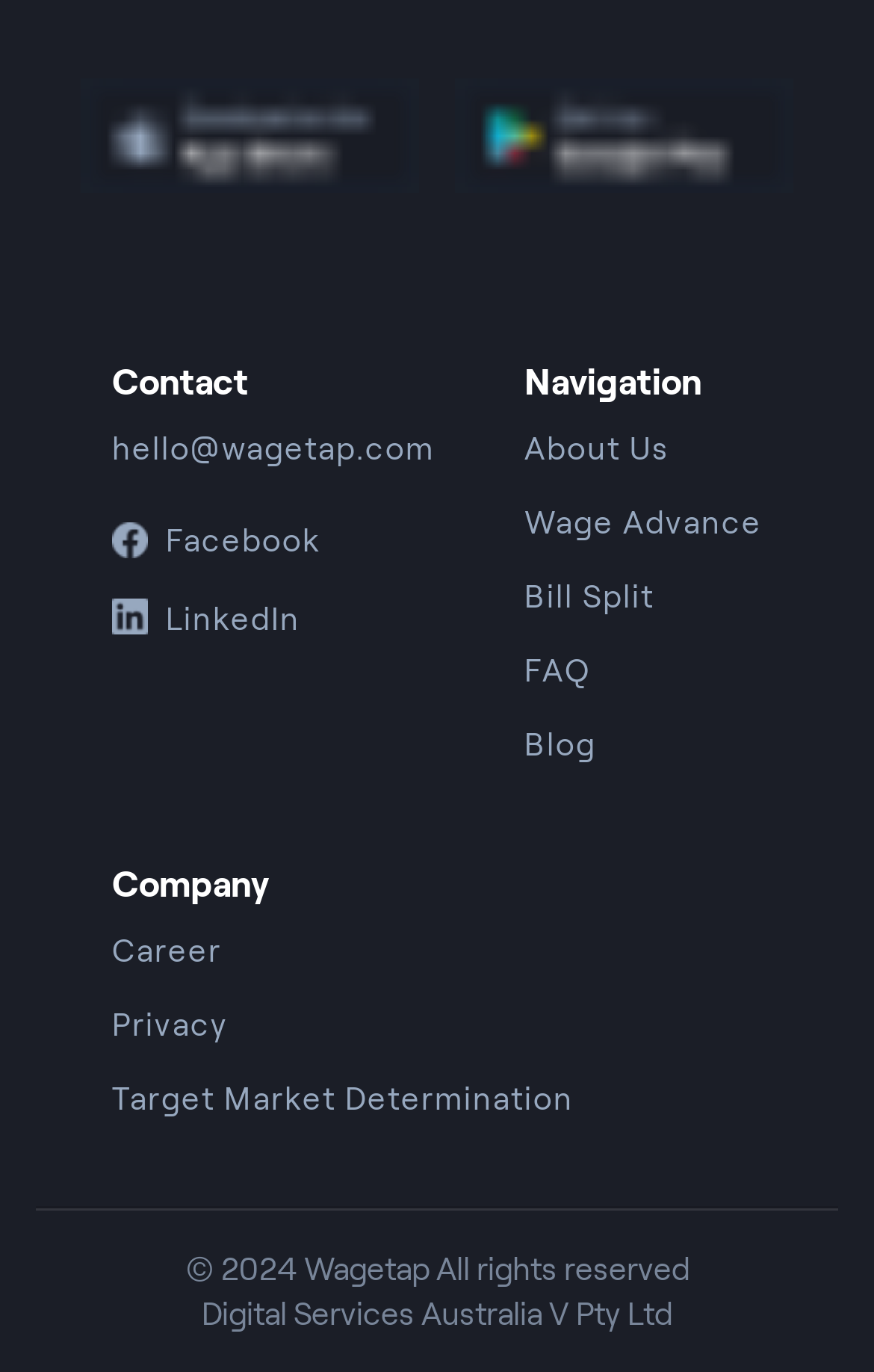What is the year of copyright?
Answer the question with just one word or phrase using the image.

2024